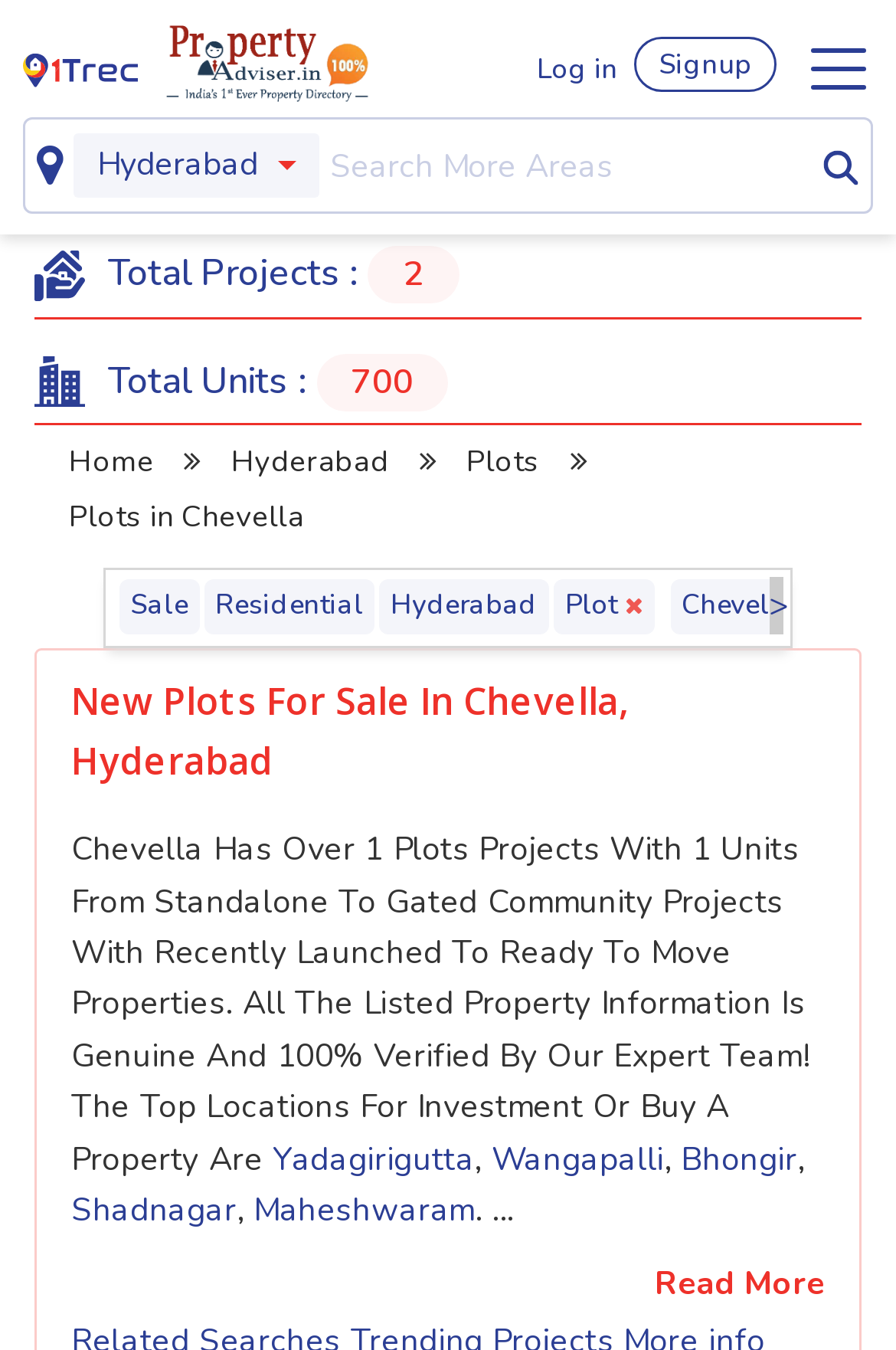What is the location of the plots for sale?
Answer briefly with a single word or phrase based on the image.

Hyderabad